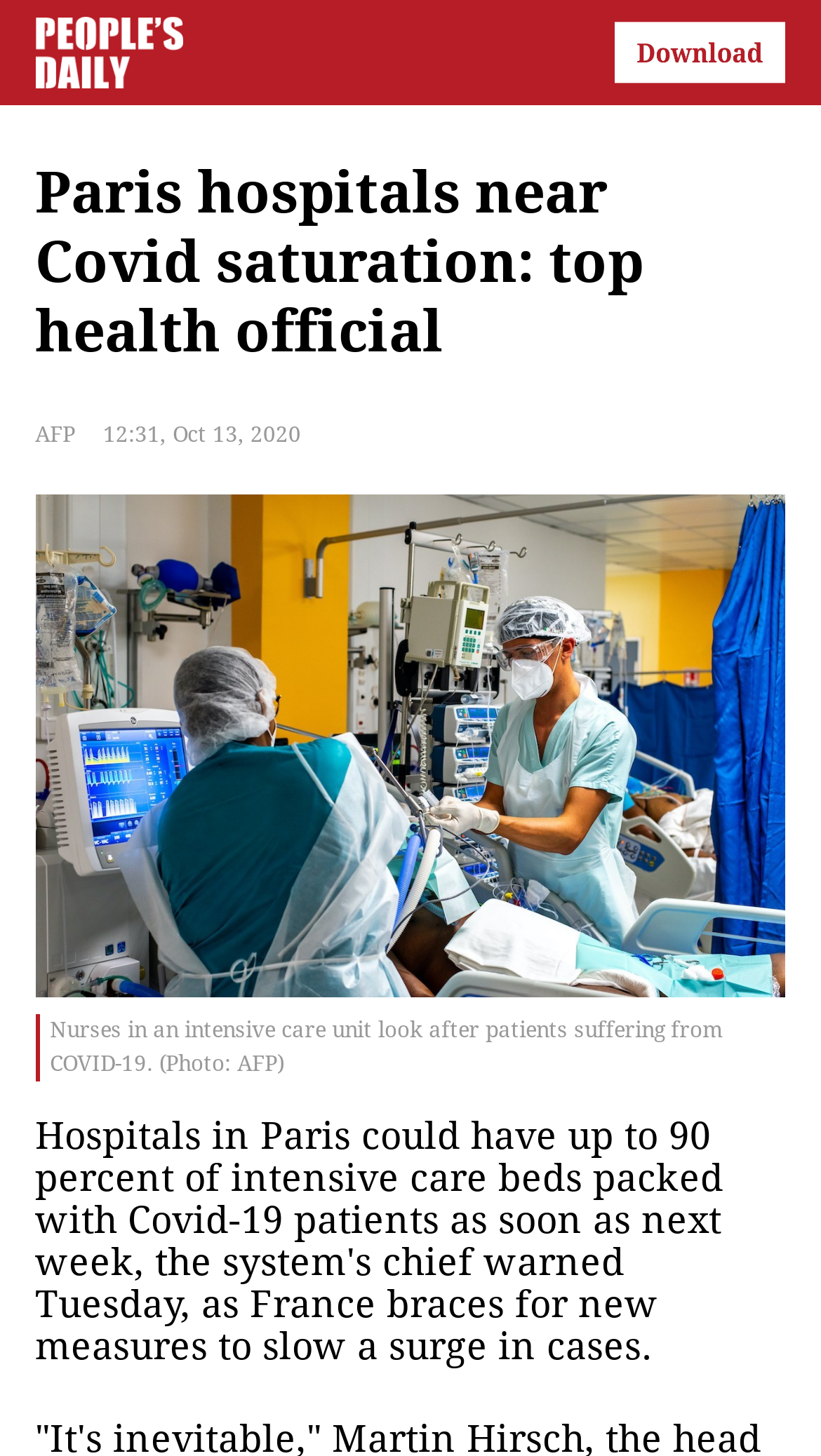Answer with a single word or phrase: 
How many images are in the article?

3